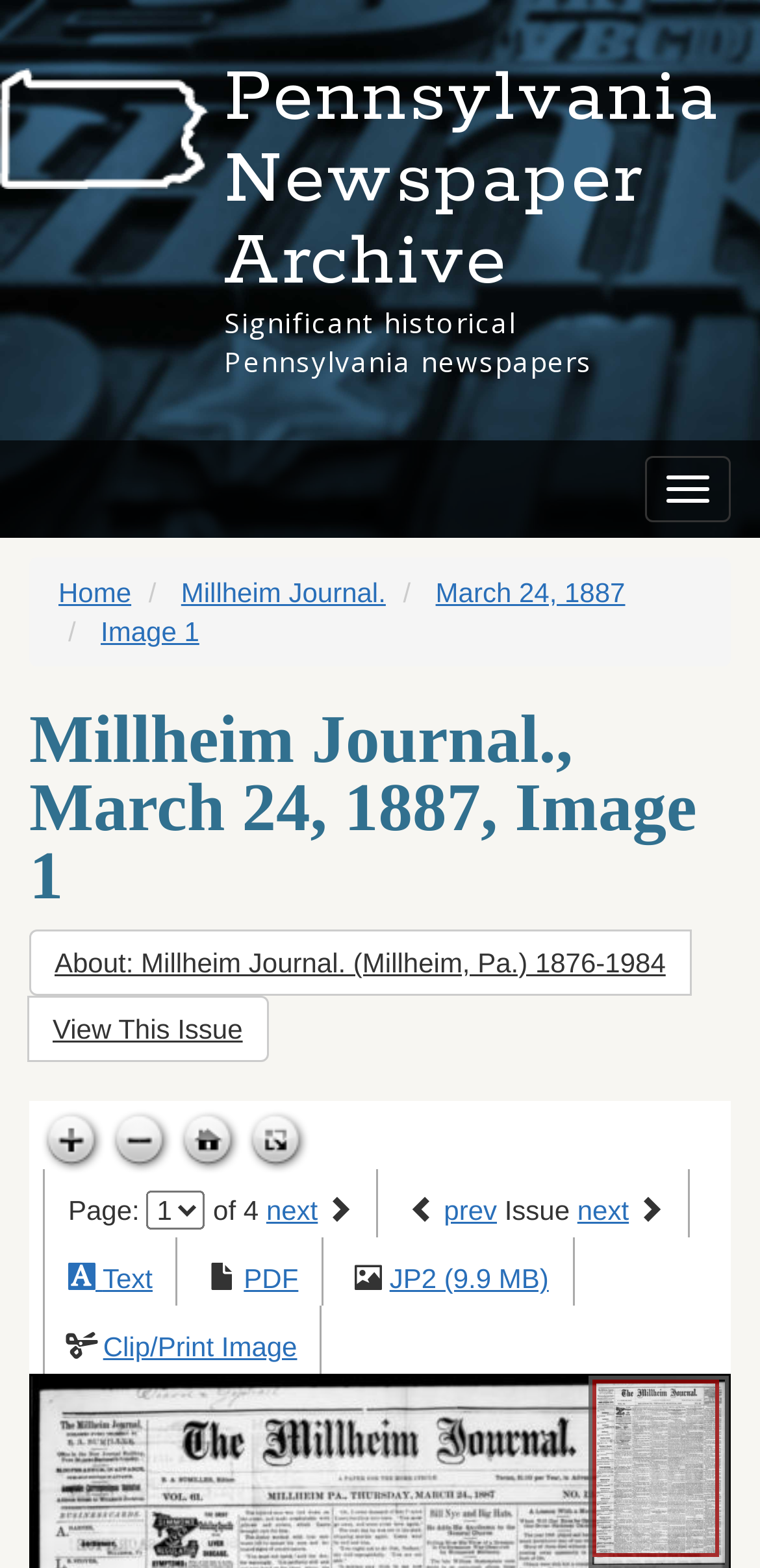Bounding box coordinates are given in the format (top-left x, top-left y, bottom-right x, bottom-right y). All values should be floating point numbers between 0 and 1. Provide the bounding box coordinate for the UI element described as: Image 1

[0.132, 0.393, 0.262, 0.413]